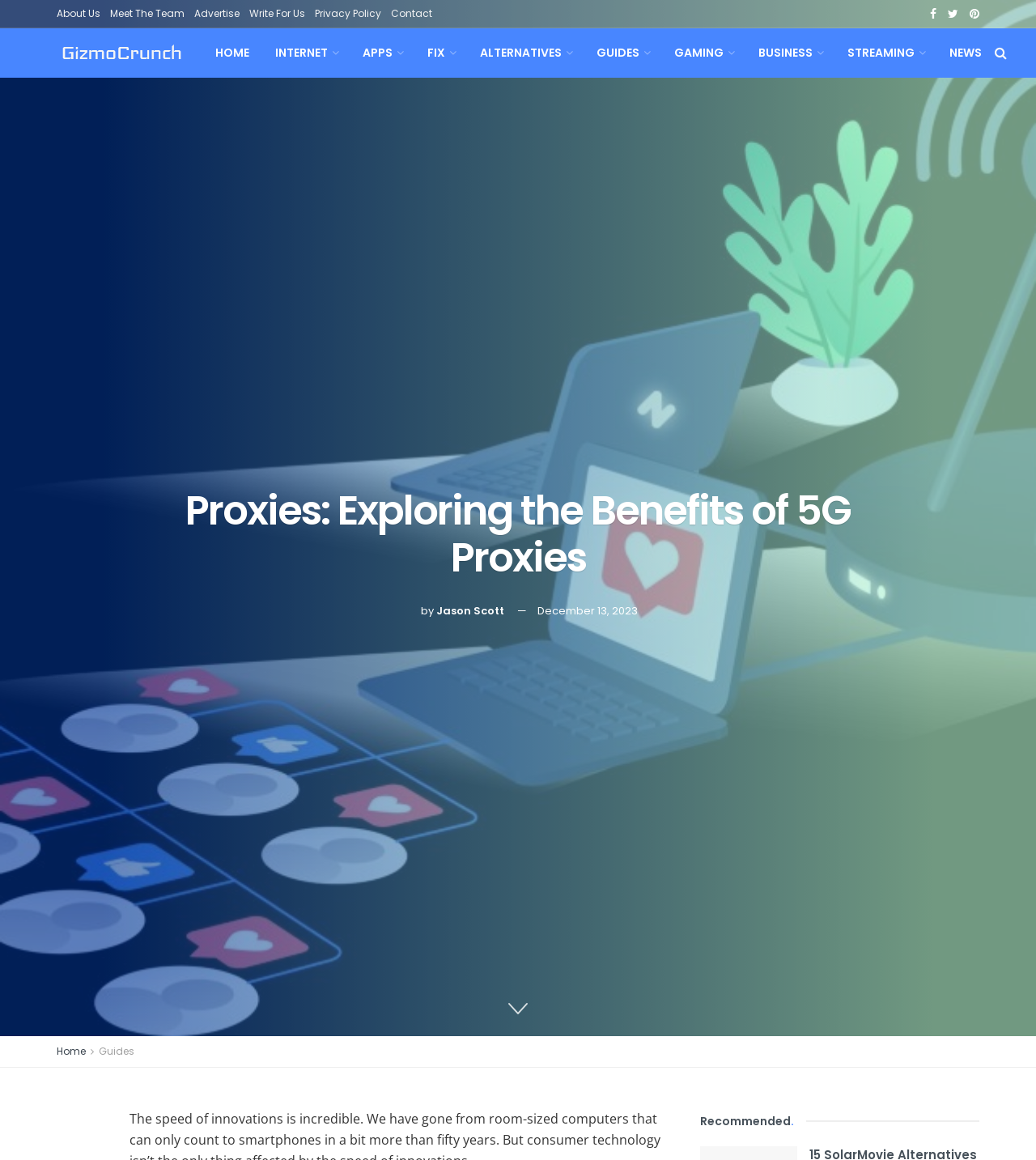What is the name of the website?
Could you answer the question with a detailed and thorough explanation?

I found the website's name 'GizmoCrunch' in the top-left corner of the page, which is also a link.